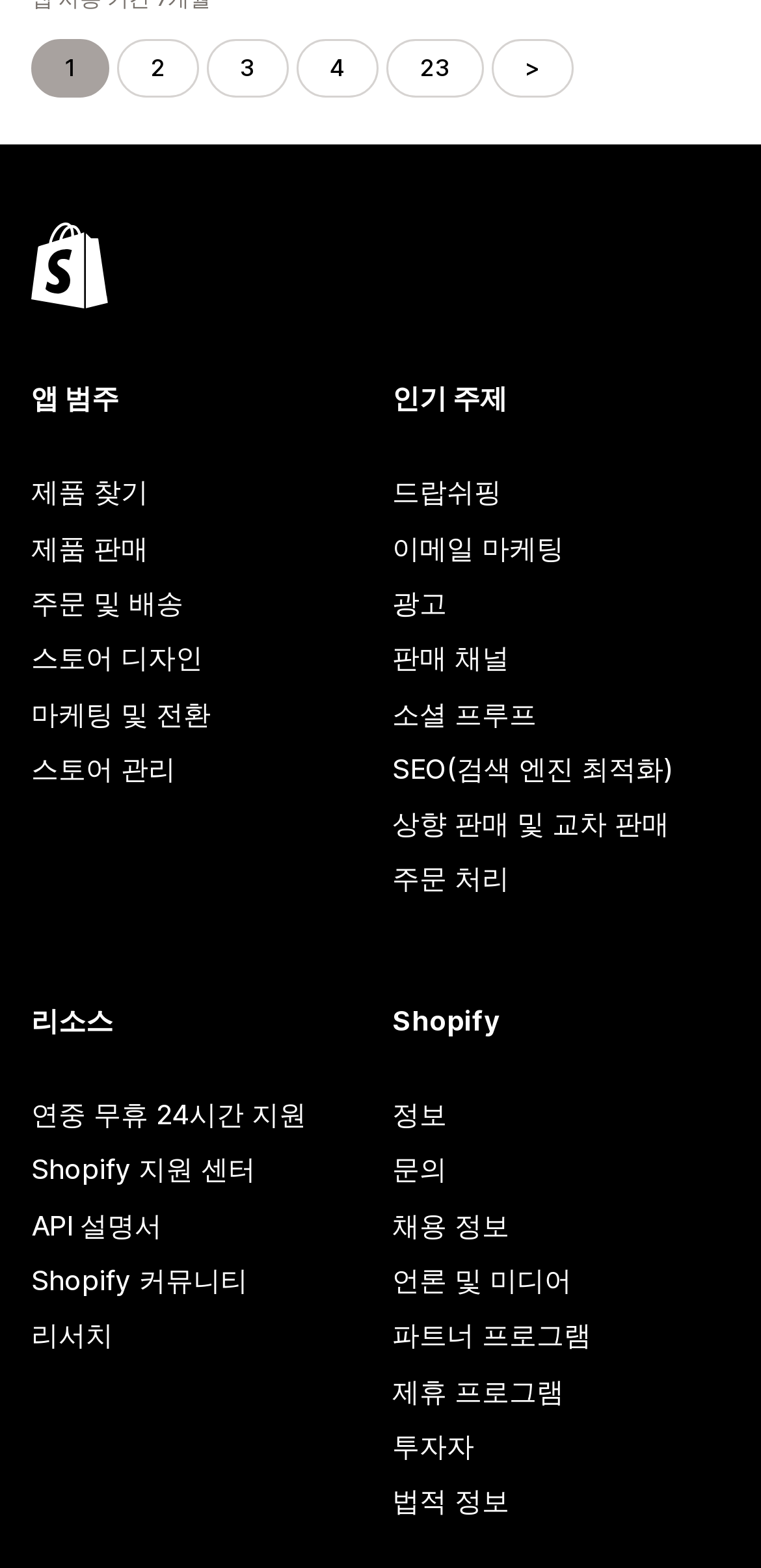Identify and provide the bounding box coordinates of the UI element described: "법적 정보". The coordinates should be formatted as [left, top, right, bottom], with each number being a float between 0 and 1.

[0.515, 0.94, 0.959, 0.975]